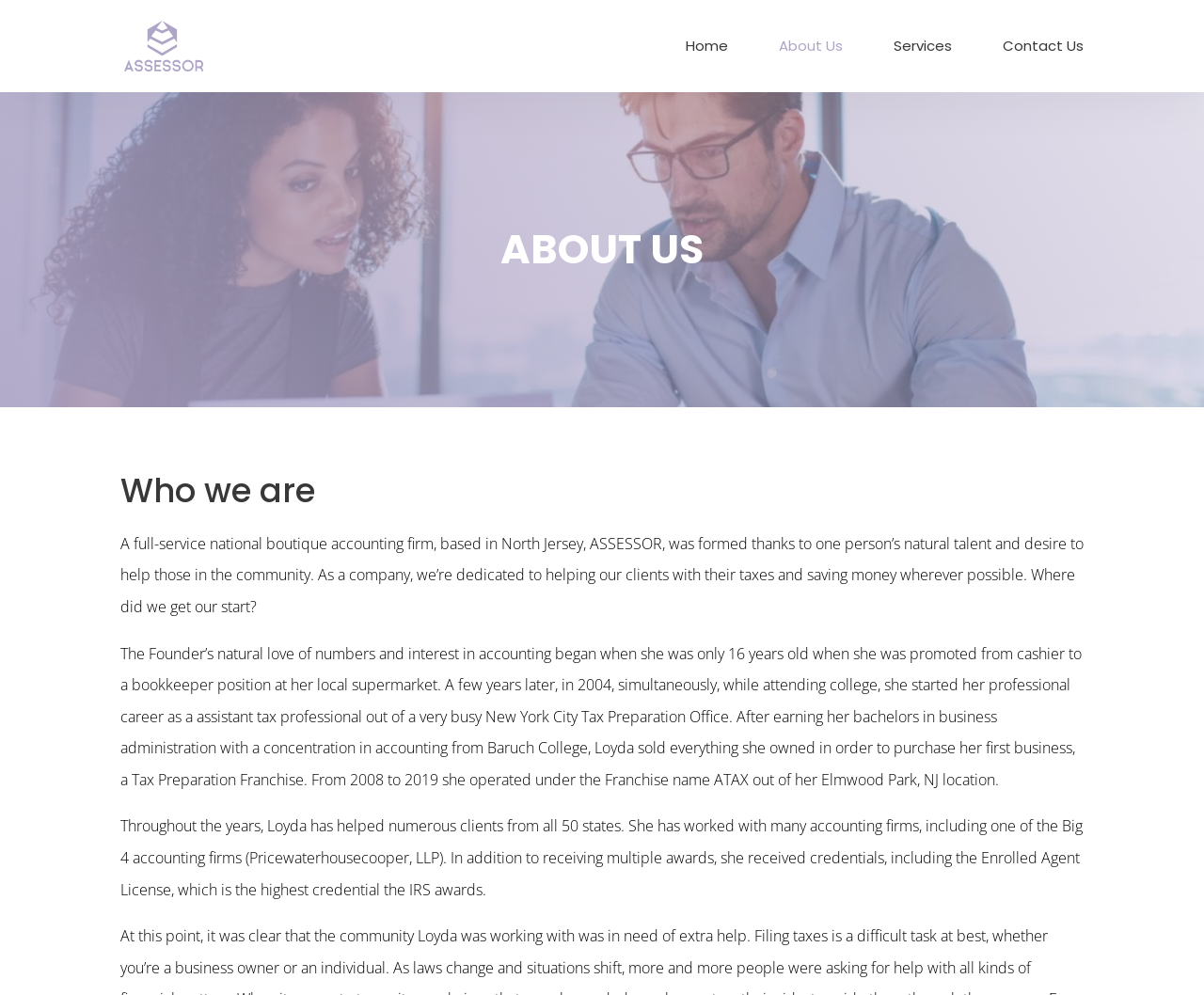Where is the company based?
Based on the image, give a one-word or short phrase answer.

North Jersey